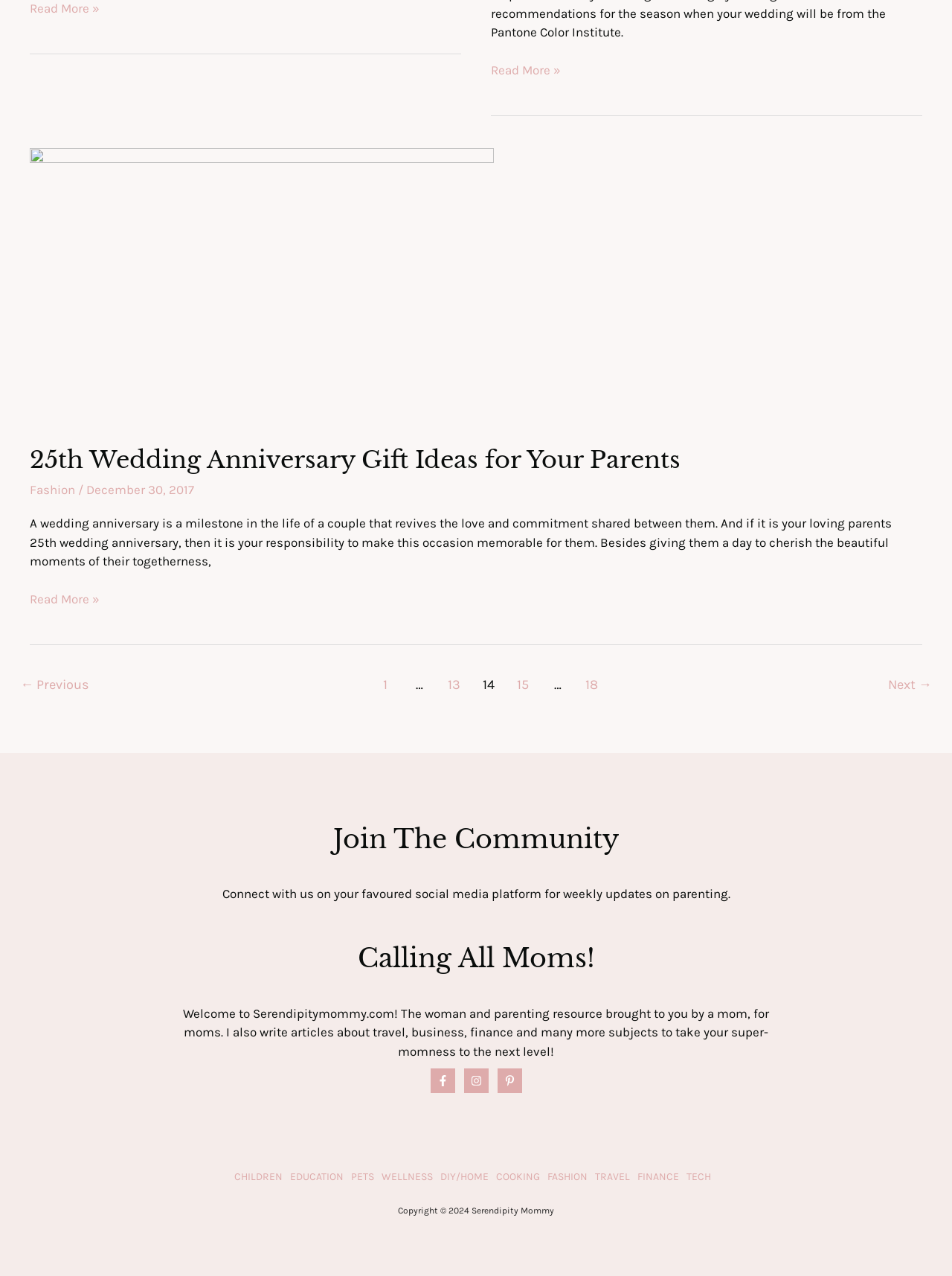What is the topic of the article?
Please give a detailed answer to the question using the information shown in the image.

I determined the topic of the article by looking at the heading '25th Wedding Anniversary Gift Ideas for Your Parents' which is a prominent element on the webpage.